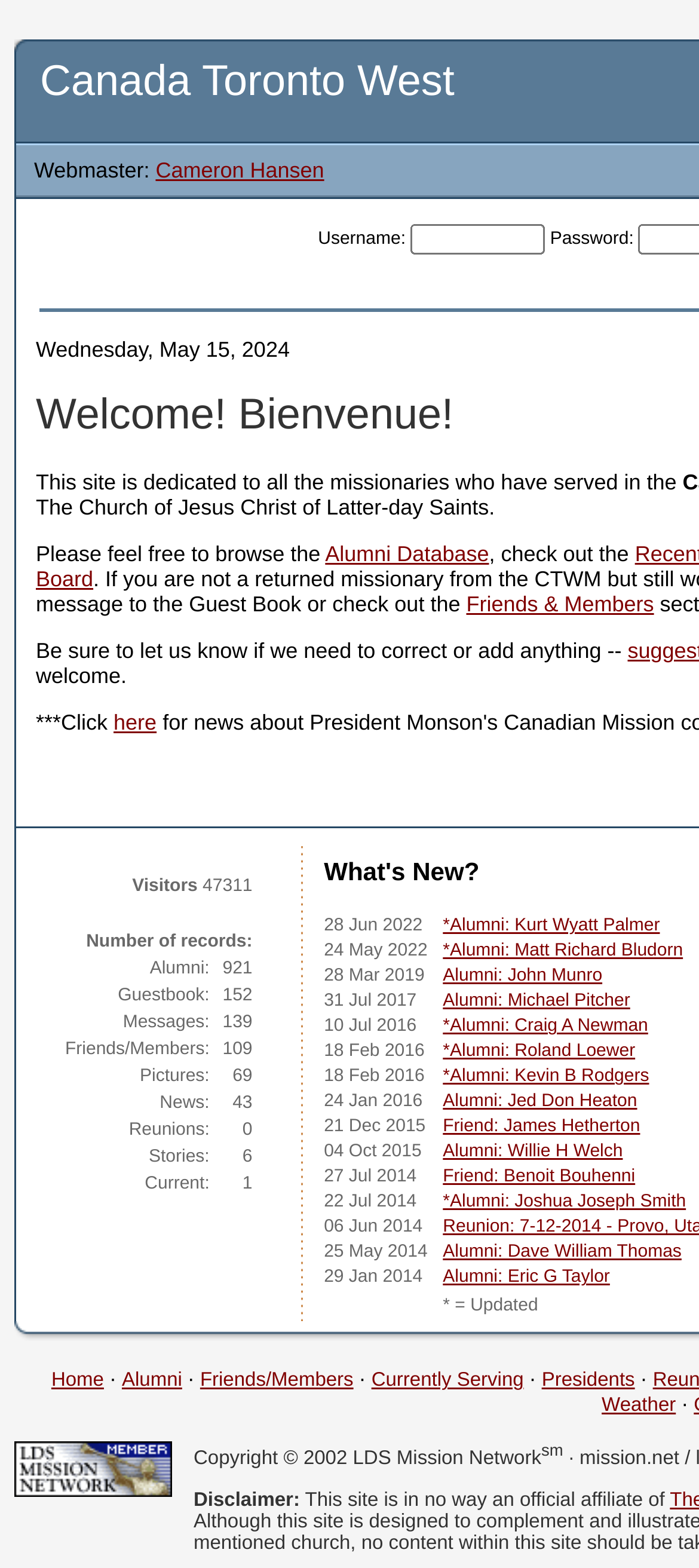Identify the bounding box coordinates of the element that should be clicked to fulfill this task: "Check out the Guest Book". The coordinates should be provided as four float numbers between 0 and 1, i.e., [left, top, right, bottom].

[0.27, 0.377, 0.431, 0.393]